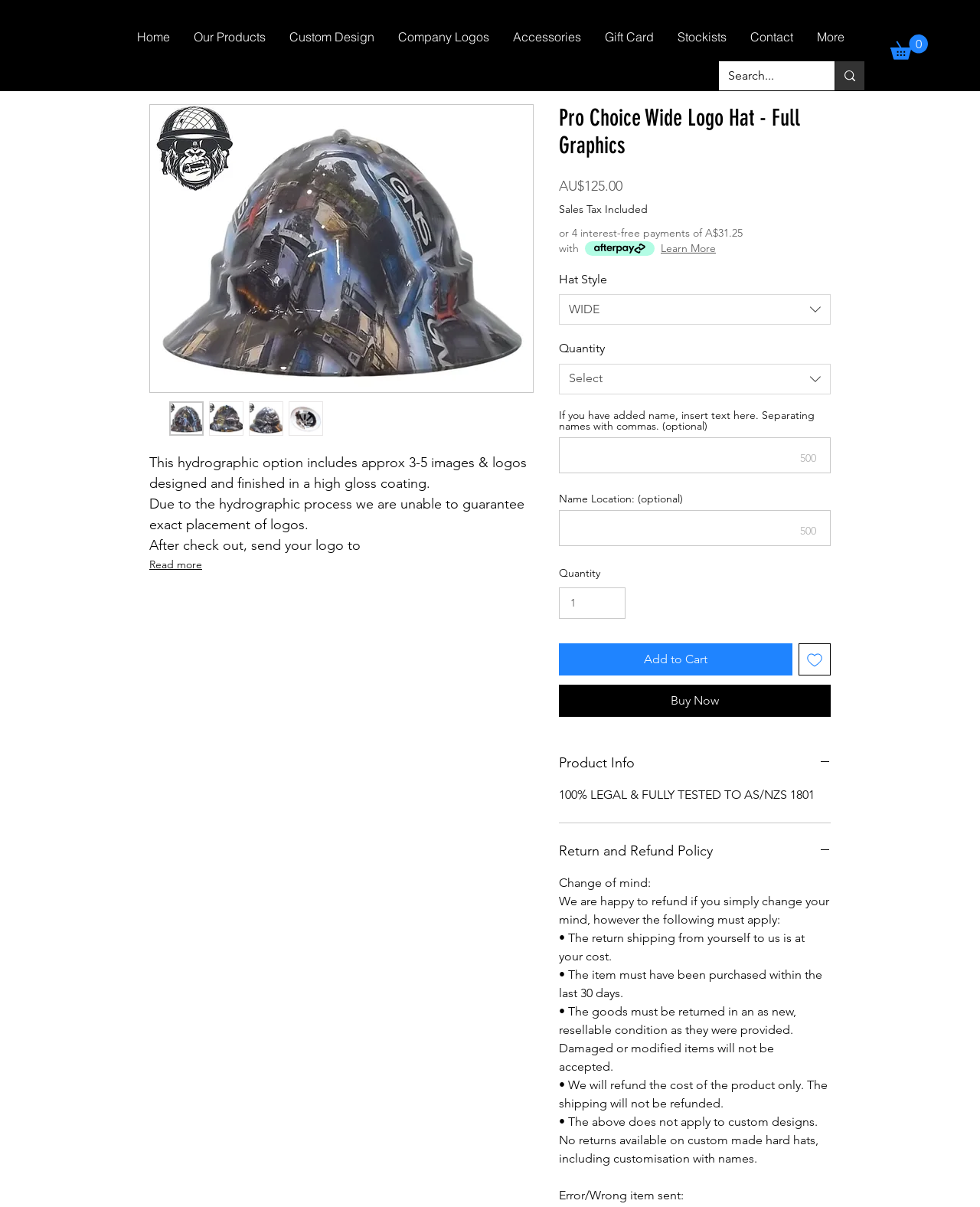For the element described, predict the bounding box coordinates as (top-left x, top-left y, bottom-right x, bottom-right y). All values should be between 0 and 1. Element description: Stockists

[0.679, 0.011, 0.753, 0.049]